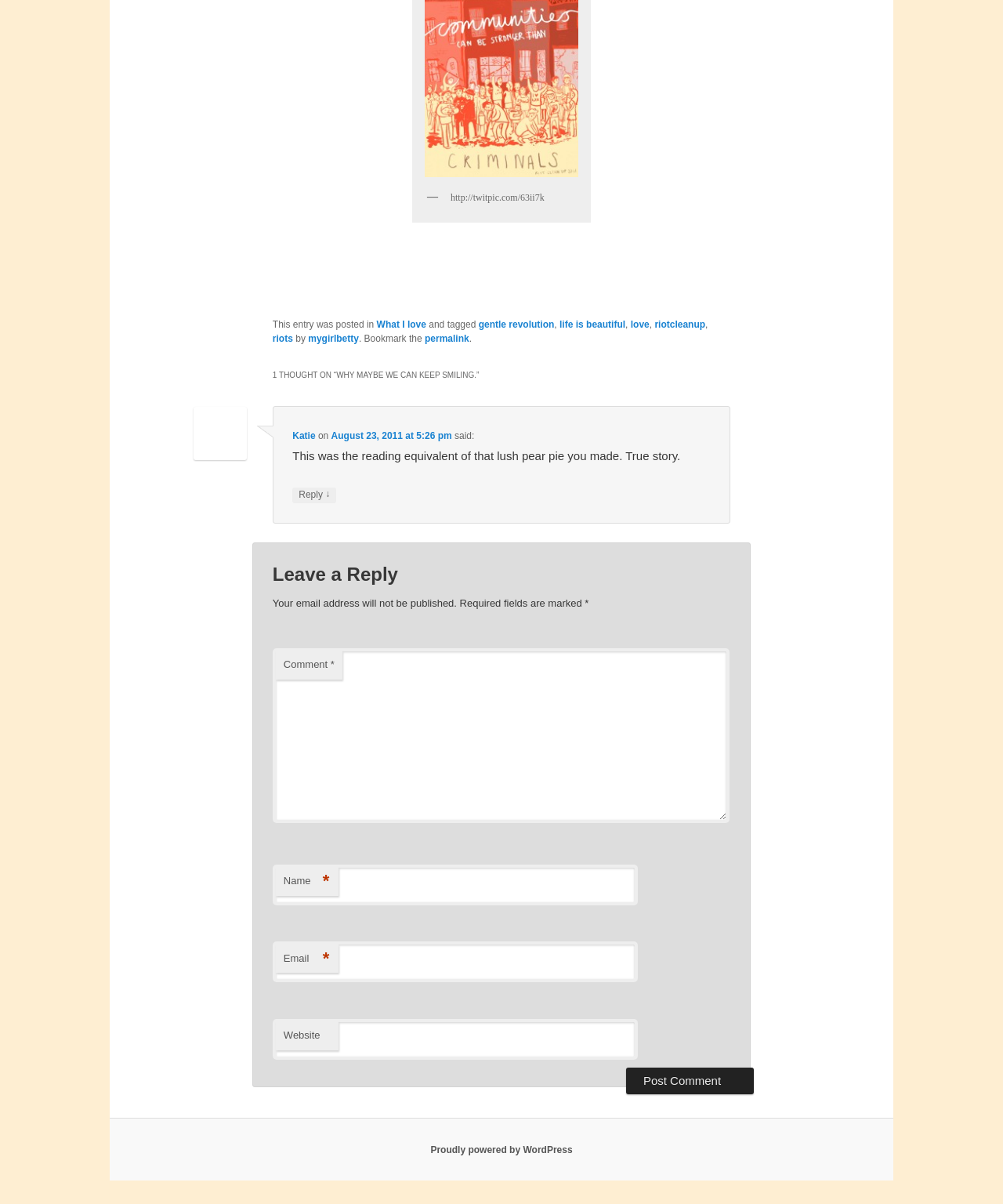Please identify the coordinates of the bounding box that should be clicked to fulfill this instruction: "Post a comment".

[0.624, 0.887, 0.752, 0.909]